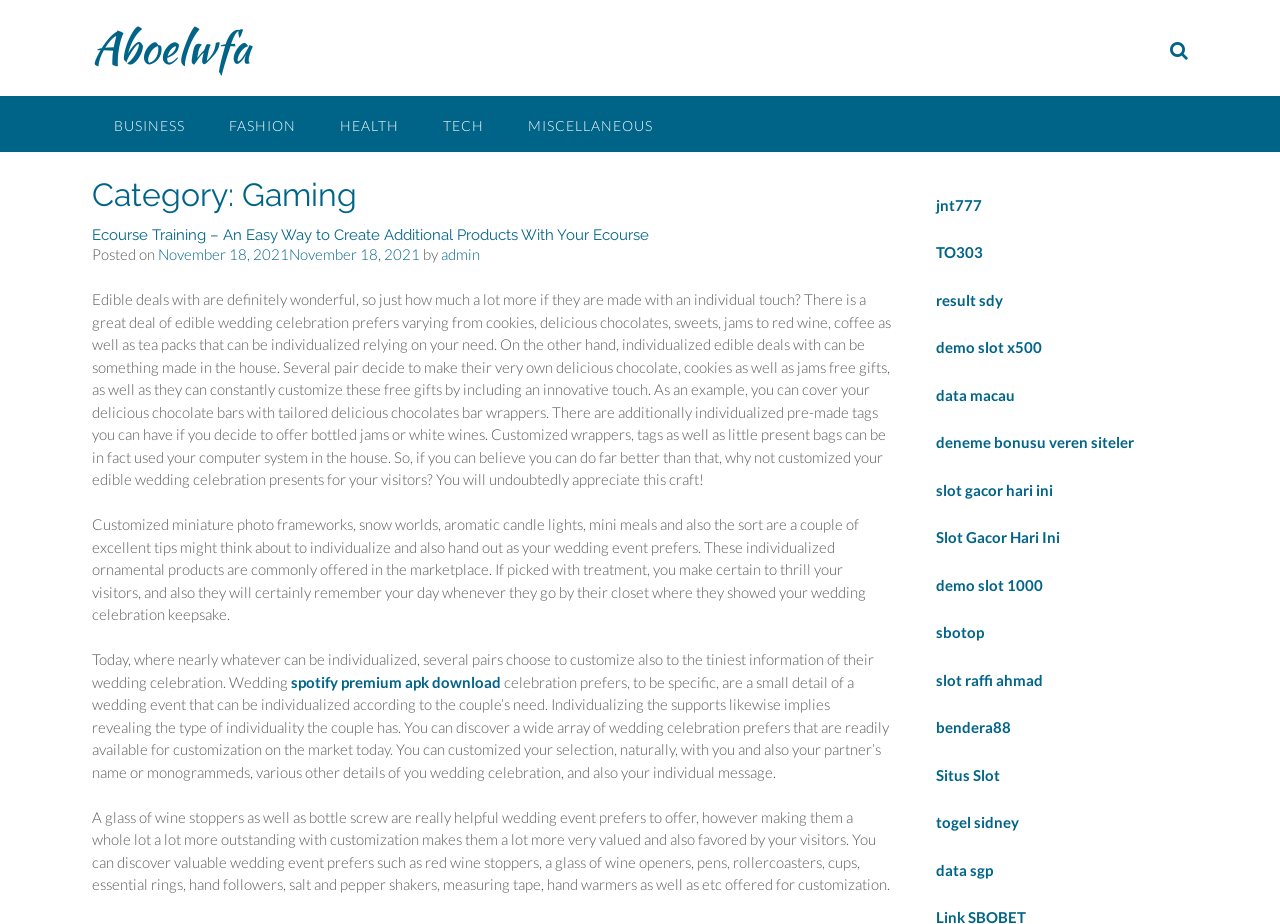Find the bounding box coordinates of the clickable area required to complete the following action: "Click on the 'BUSINESS' link".

[0.072, 0.103, 0.162, 0.164]